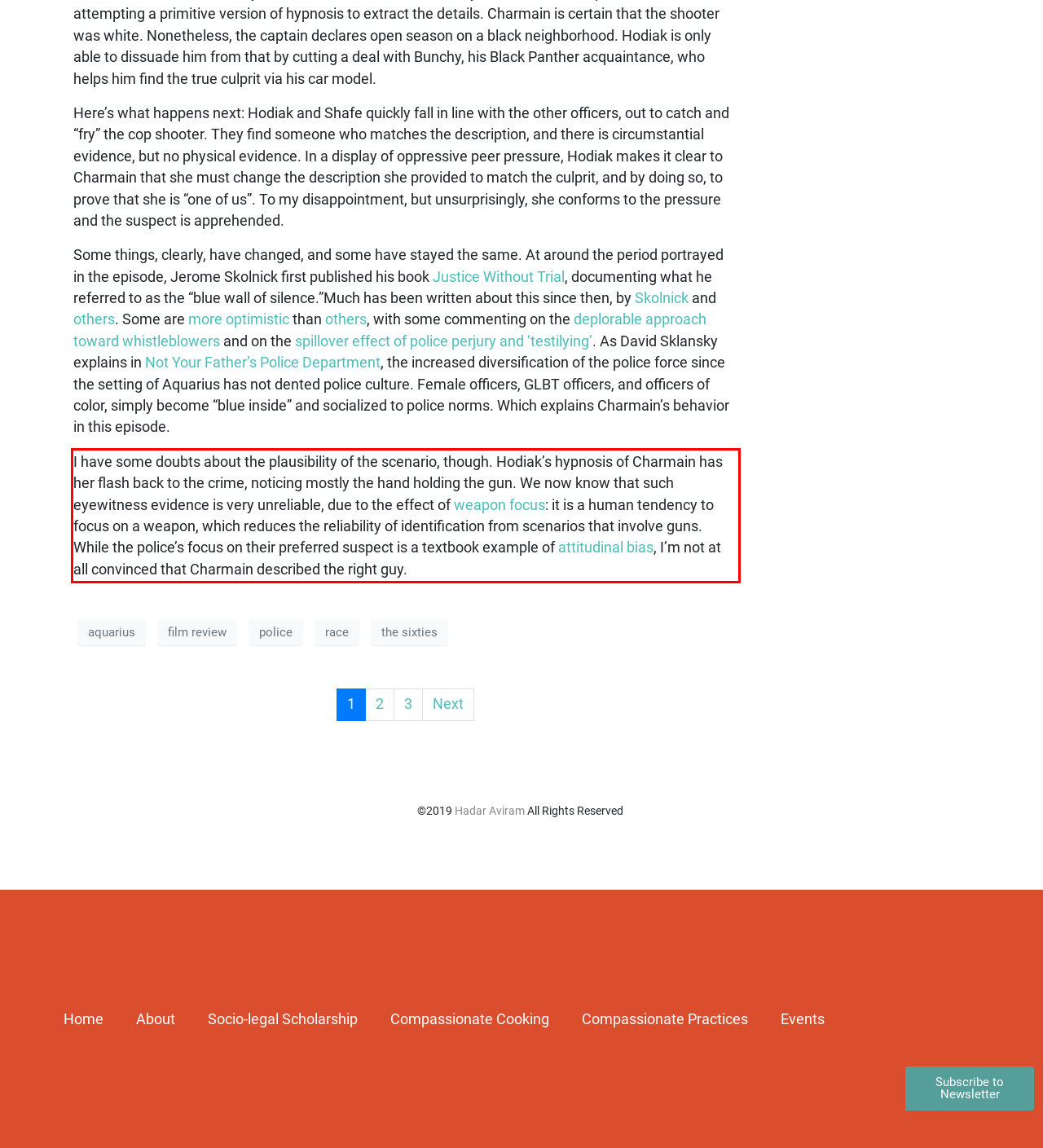Given a webpage screenshot, identify the text inside the red bounding box using OCR and extract it.

I have some doubts about the plausibility of the scenario, though. Hodiak’s hypnosis of Charmain has her flash back to the crime, noticing mostly the hand holding the gun. We now know that such eyewitness evidence is very unreliable, due to the effect of weapon focus: it is a human tendency to focus on a weapon, which reduces the reliability of identification from scenarios that involve guns. While the police’s focus on their preferred suspect is a textbook example of attitudinal bias, I’m not at all convinced that Charmain described the right guy.